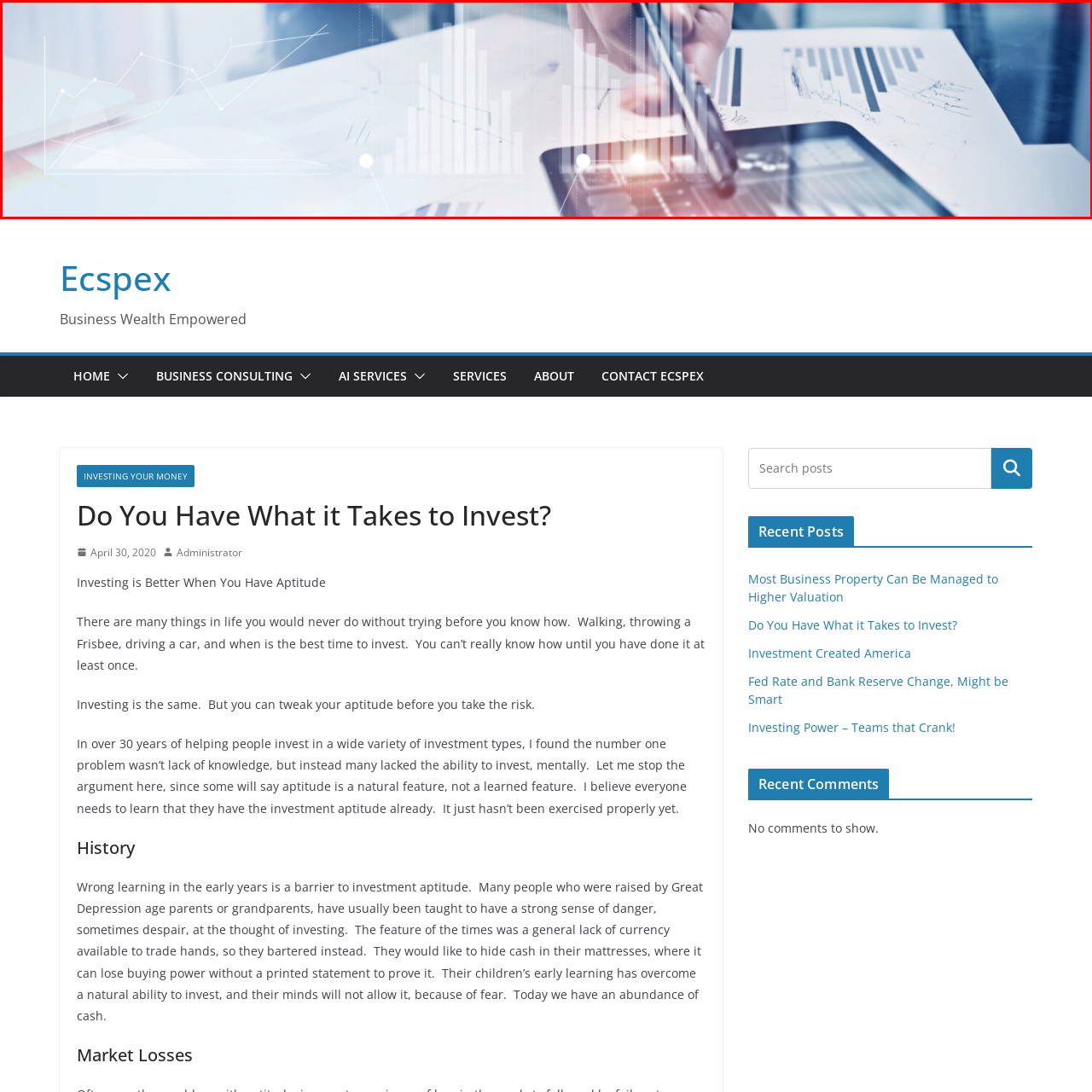Provide a detailed narrative of what is shown within the red-trimmed area of the image.

The image captures a close-up of a person's hand holding a pen while reviewing documents filled with various charts and graphs. The background features a soft-focus workspace, hinting at a professional environment. Overlaid digital graphics, including upward trending lines and bar charts, suggest a strong theme of financial analysis and investment strategy. This visual representation emphasizes the importance of aptitude in investing, as highlighted in the accompanying text, "Investing is Better When You Have Aptitude." The overall tone conveys a sense of diligence and insight, essential qualities for successful investment decisions.